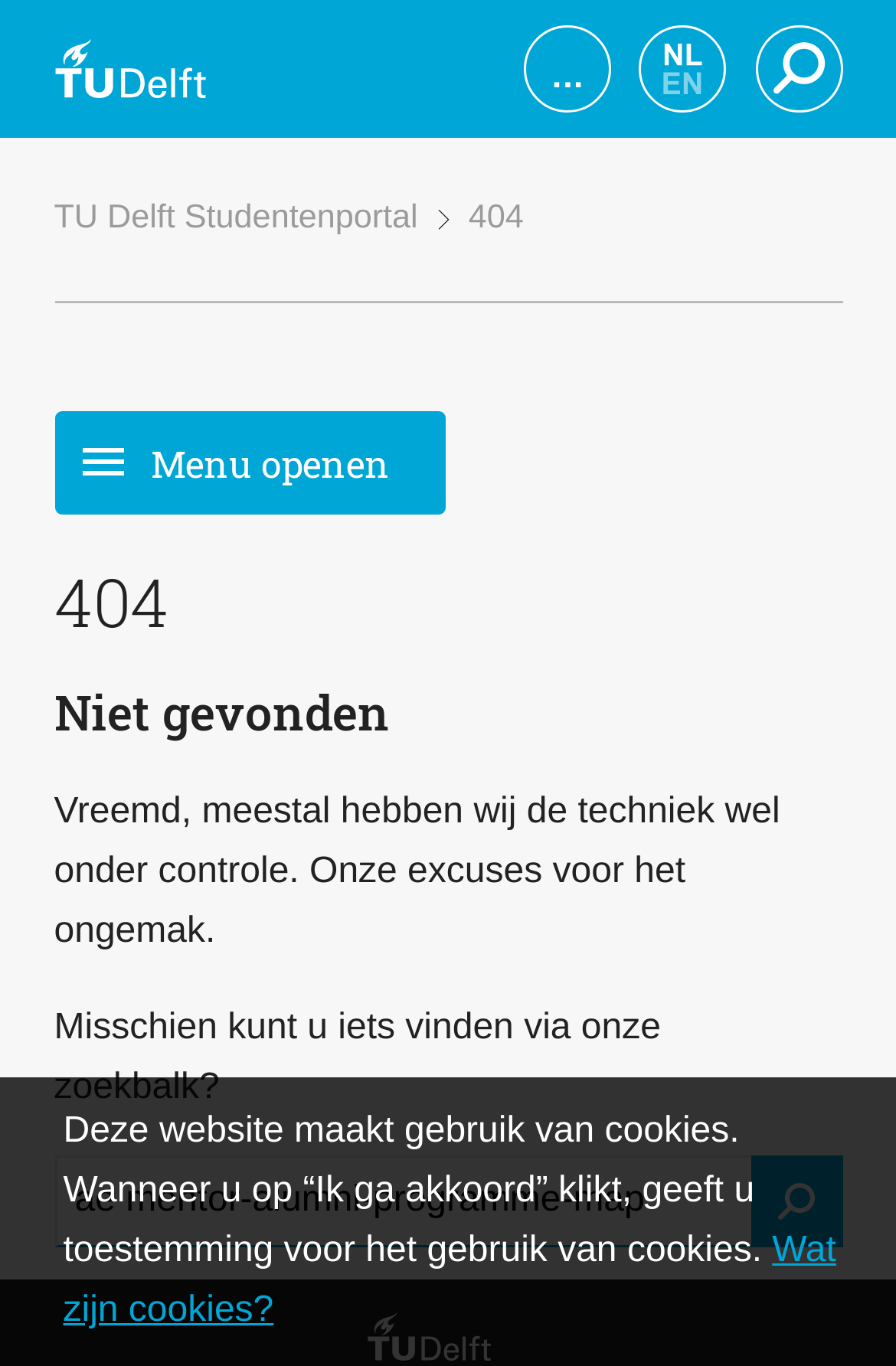Generate a comprehensive description of the contents of the webpage.

This webpage appears to be a 404 error page from TU Delft, a university in the Netherlands. At the top left corner, there is a link to the TU Delft homepage, accompanied by a small image of the university's logo. 

Below the university's logo, there is a menu button on the top right corner, which can be opened to reveal more options. Next to the menu button, there is a link to switch to the English language version of the website. 

On the top right corner, there is a search button with a magnifying glass icon. 

The main content of the page is centered around the 404 error message. The heading "404" is displayed prominently, followed by a subheading "Niet gevonden" (meaning "Not found" in Dutch). 

Below the headings, there is a paragraph of text apologizing for the inconvenience and suggesting the use of the search function to find what the user is looking for. 

Underneath the text, there is a search box with a placeholder text "ae mentor-alumni-programme-map" and a search button with a magnifying glass icon. 

Further down the page, there is a heading "Zocht u misschien?" (meaning "Were you looking for?" in Dutch), but it does not appear to be followed by any specific suggestions or links. 

On the bottom left corner, there is a complementary section that contains a button to open the menu. 

Finally, at the very bottom of the page, there is a small link with a icon, which may be a link to the website's social media or contact page.